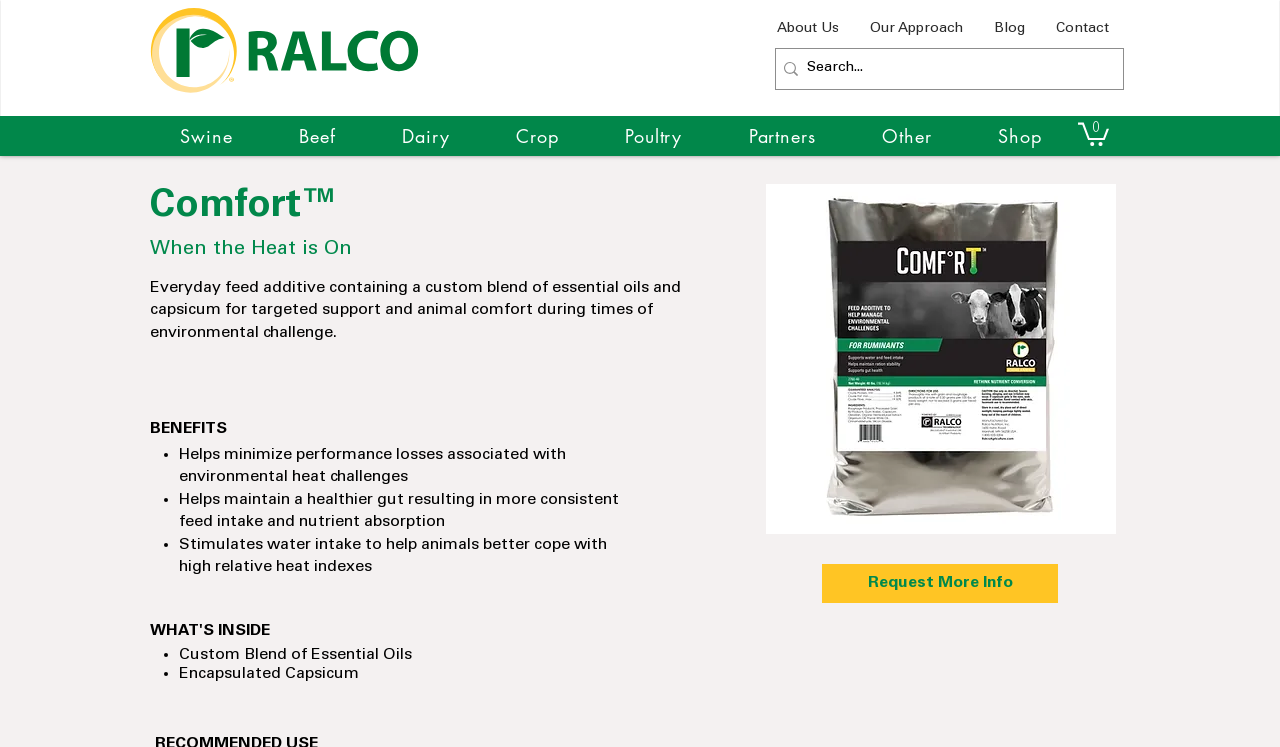Pinpoint the bounding box coordinates of the clickable element to carry out the following instruction: "Click the 首页 link."

None